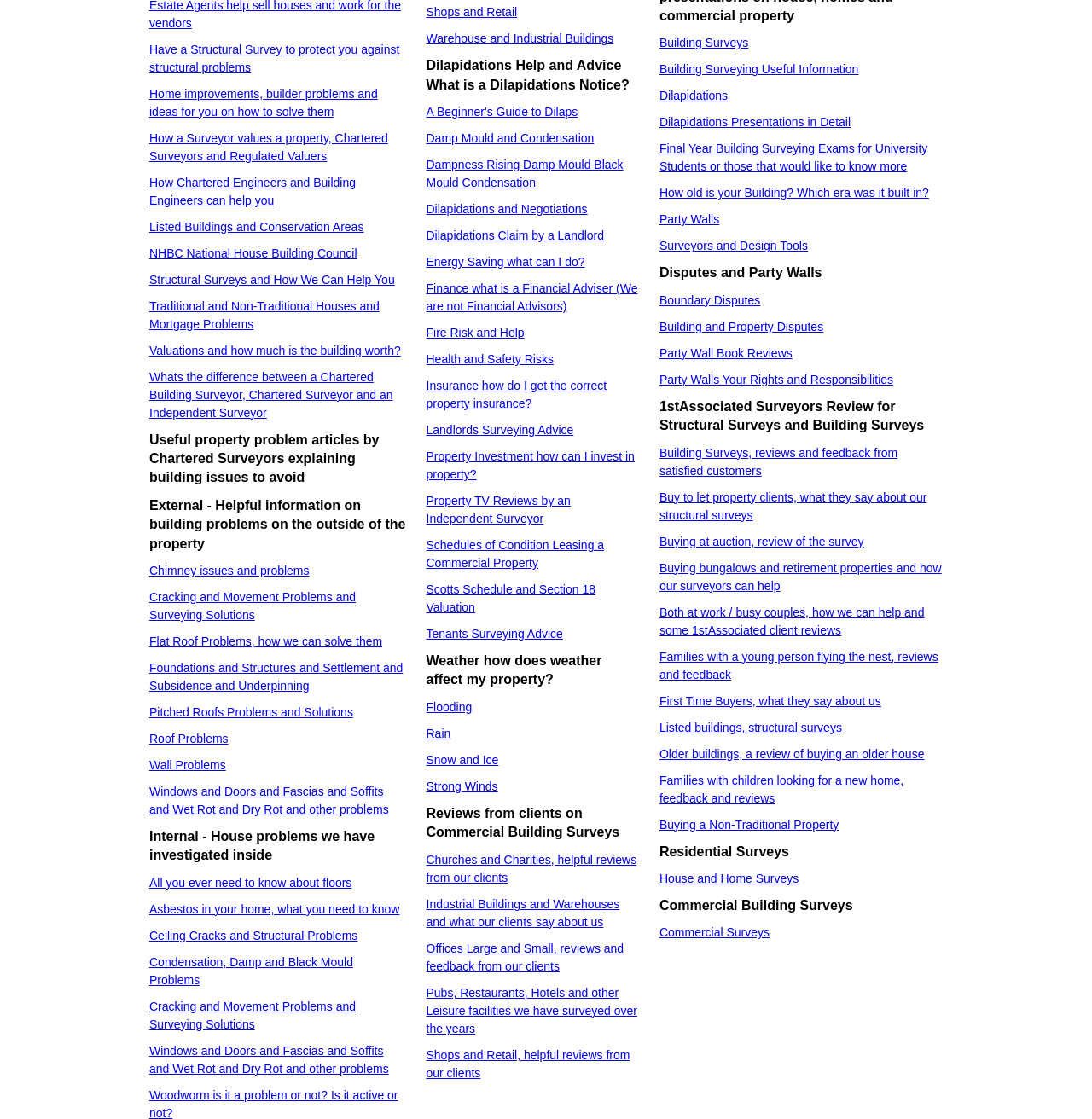From the webpage screenshot, predict the bounding box coordinates (top-left x, top-left y, bottom-right x, bottom-right y) for the UI element described here: Rain

[0.39, 0.649, 0.413, 0.661]